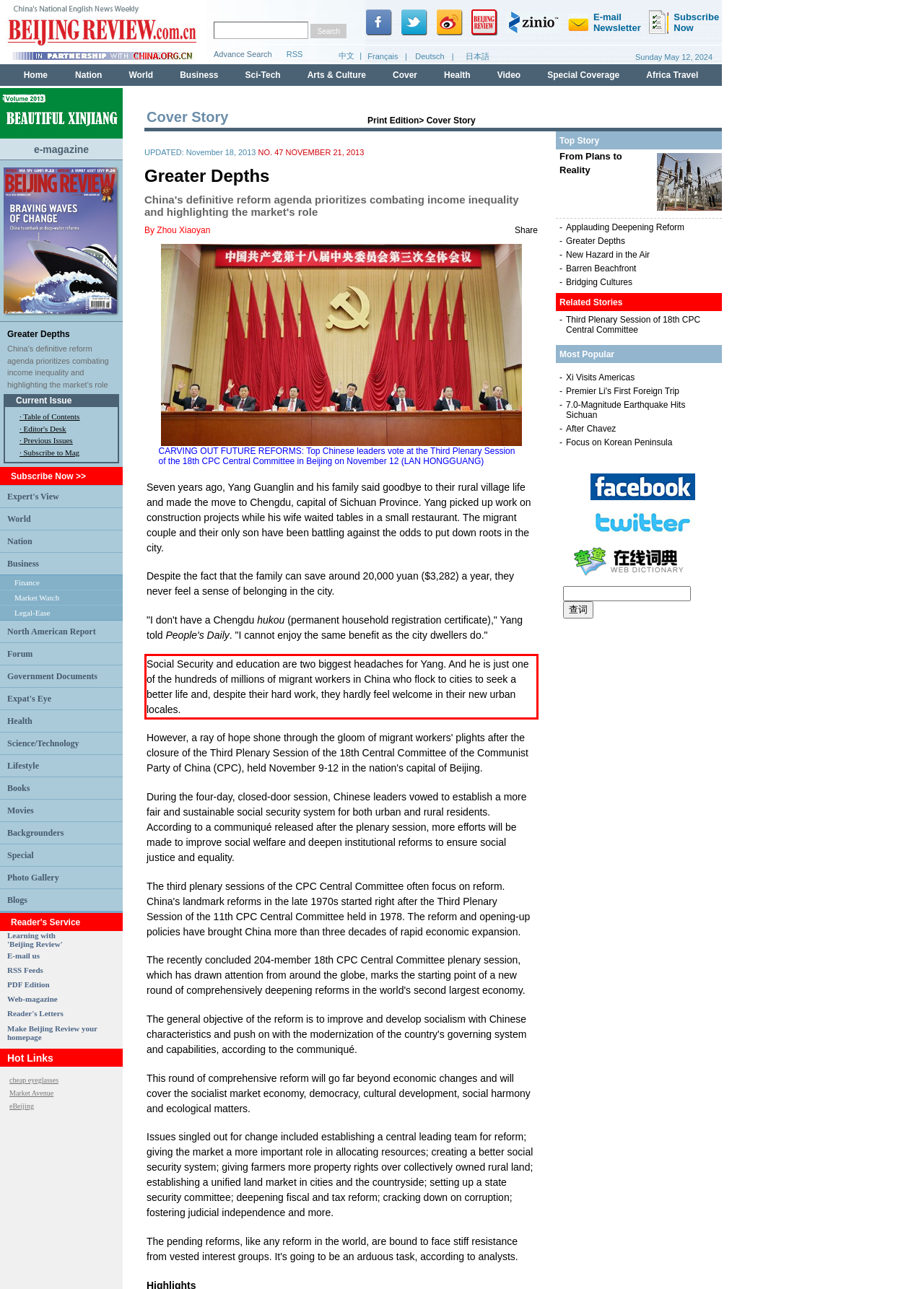Given a webpage screenshot, identify the text inside the red bounding box using OCR and extract it.

Social Security and education are two biggest headaches for Yang. And he is just one of the hundreds of millions of migrant workers in China who flock to cities to seek a better life and, despite their hard work, they hardly feel welcome in their new urban locales.